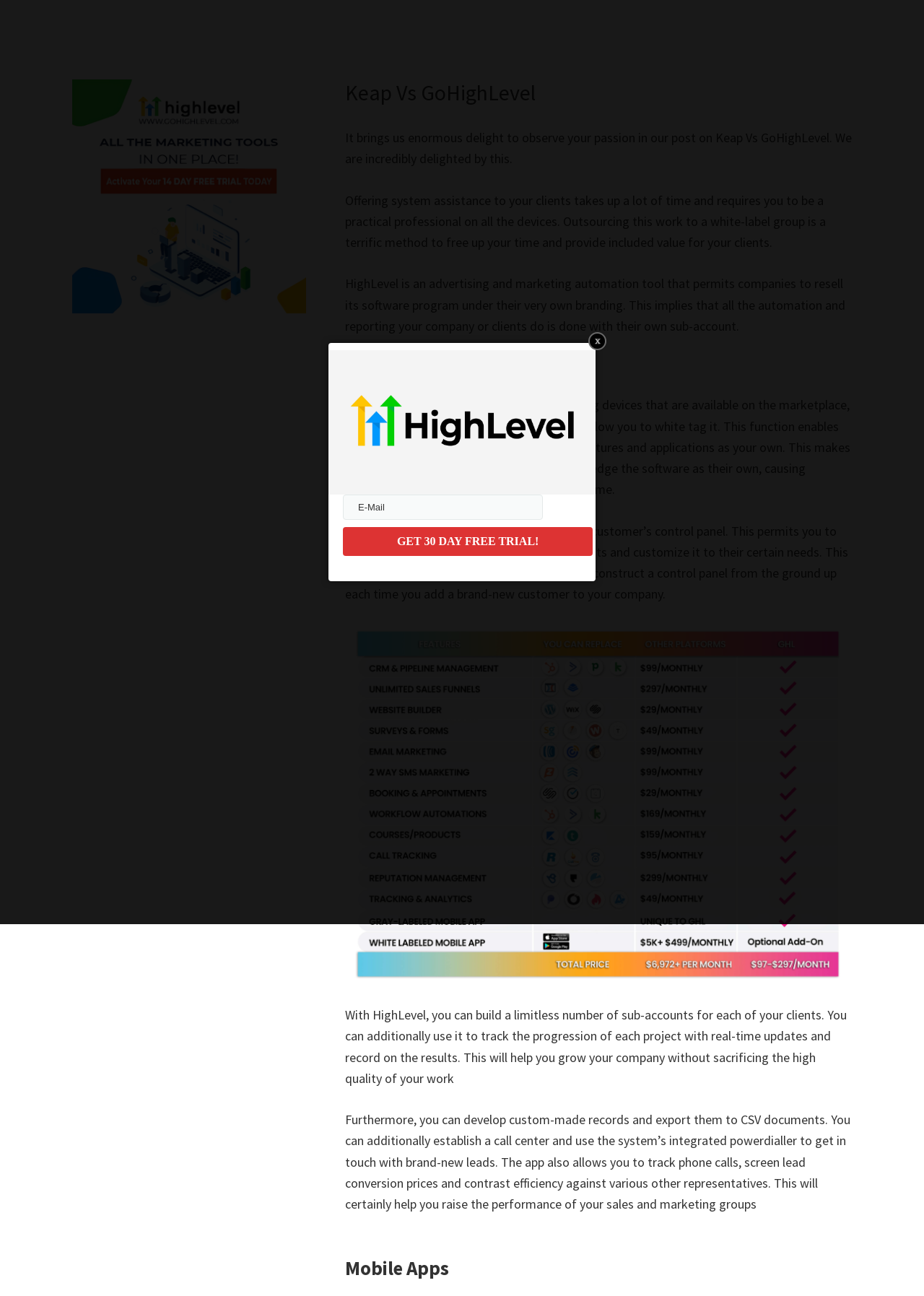Can you give a detailed response to the following question using the information from the image? What is the main topic of this article?

Based on the heading and content of the webpage, it is clear that the main topic of this article is a comparison or review of Keap and GoHighLevel.